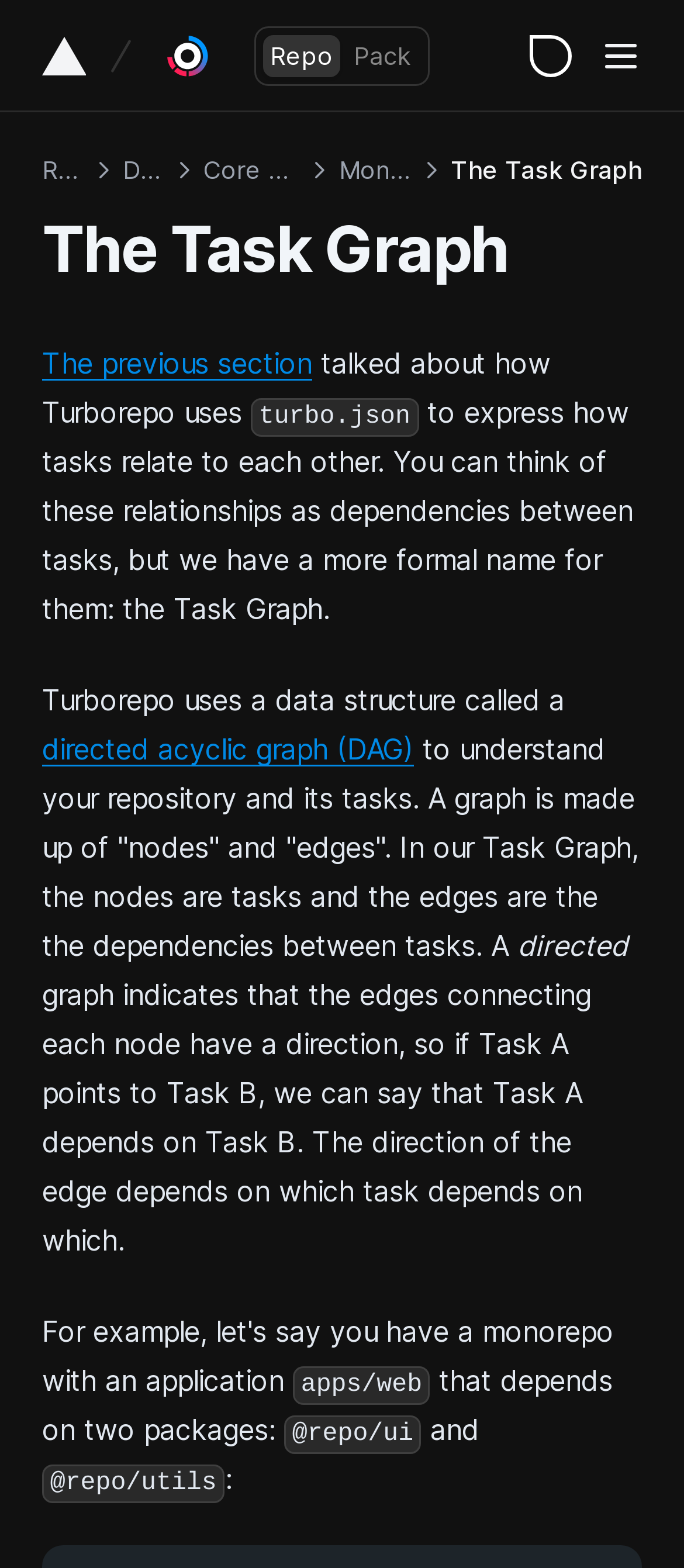Determine the bounding box coordinates for the UI element described. Format the coordinates as (top-left x, top-left y, bottom-right x, bottom-right y) and ensure all values are between 0 and 1. Element description: Missing root task in turbo.json

[0.103, 0.853, 0.928, 0.89]